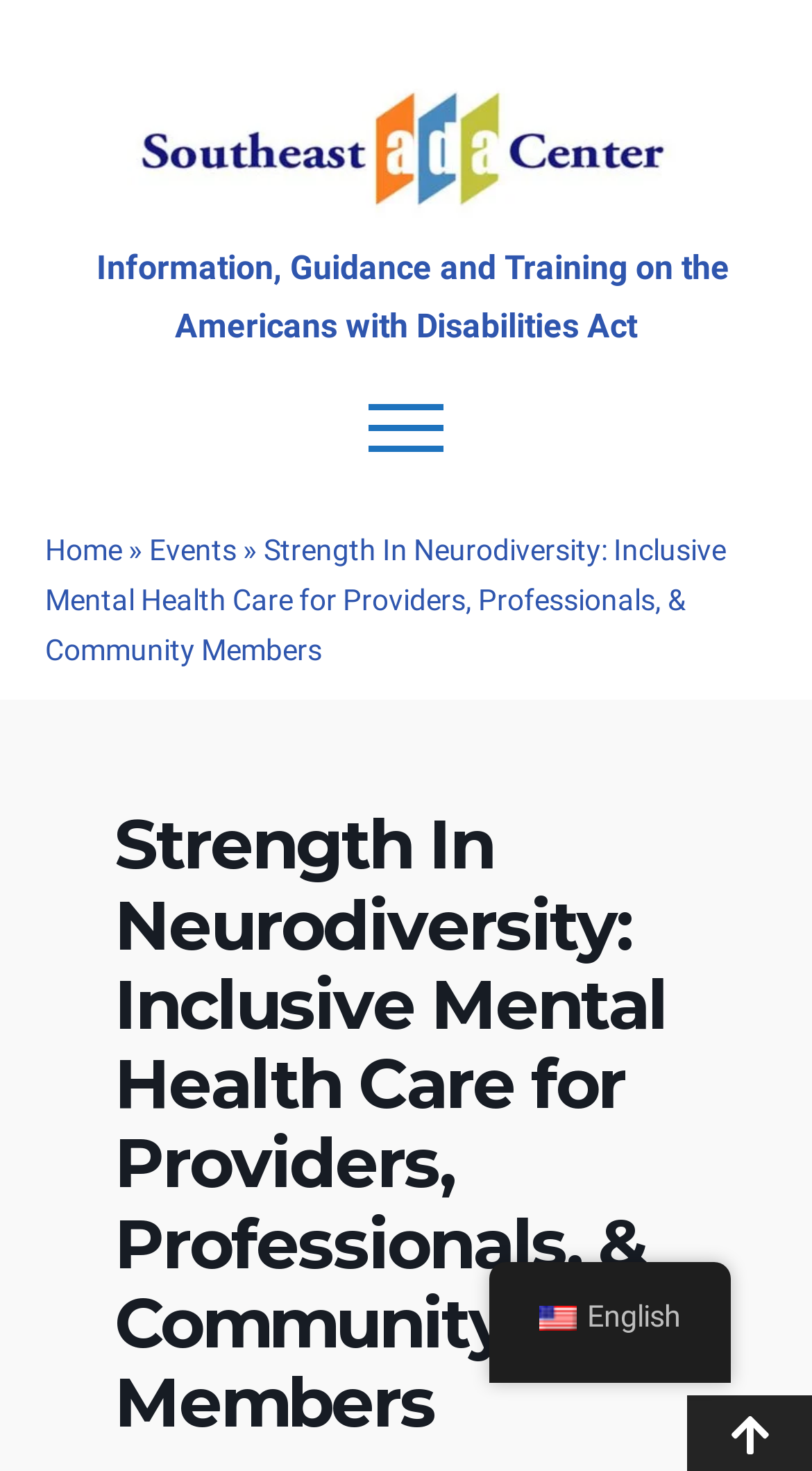Locate the bounding box coordinates for the element described below: "open dropdown menu". The coordinates must be four float values between 0 and 1, formatted as [left, top, right, bottom].

[0.642, 0.706, 0.704, 0.741]